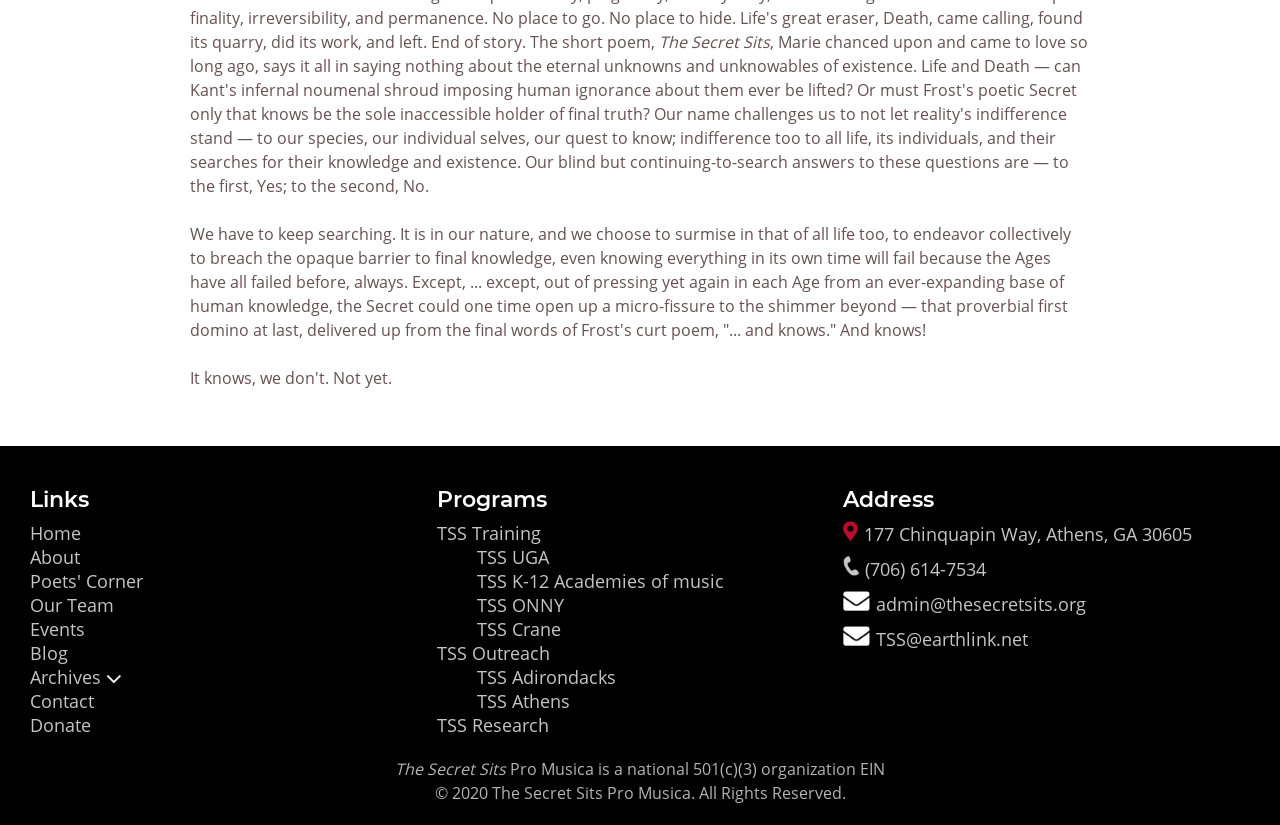Based on the element description, predict the bounding box coordinates (top-left x, top-left y, bottom-right x, bottom-right y) for the UI element in the screenshot: TSS K-12 Academies of music

[0.372, 0.689, 0.565, 0.719]